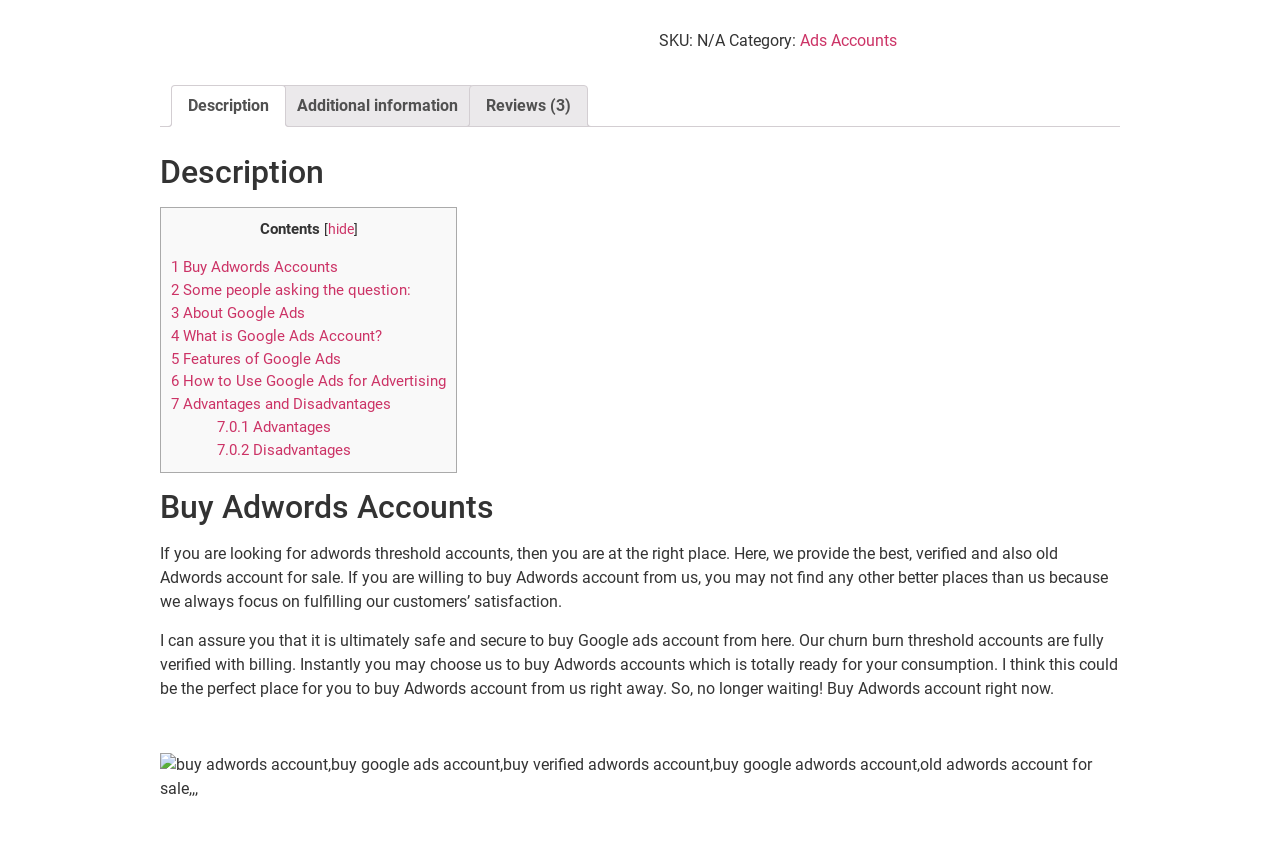Provide a one-word or one-phrase answer to the question:
What is the purpose of the webpage?

To sell Adwords accounts